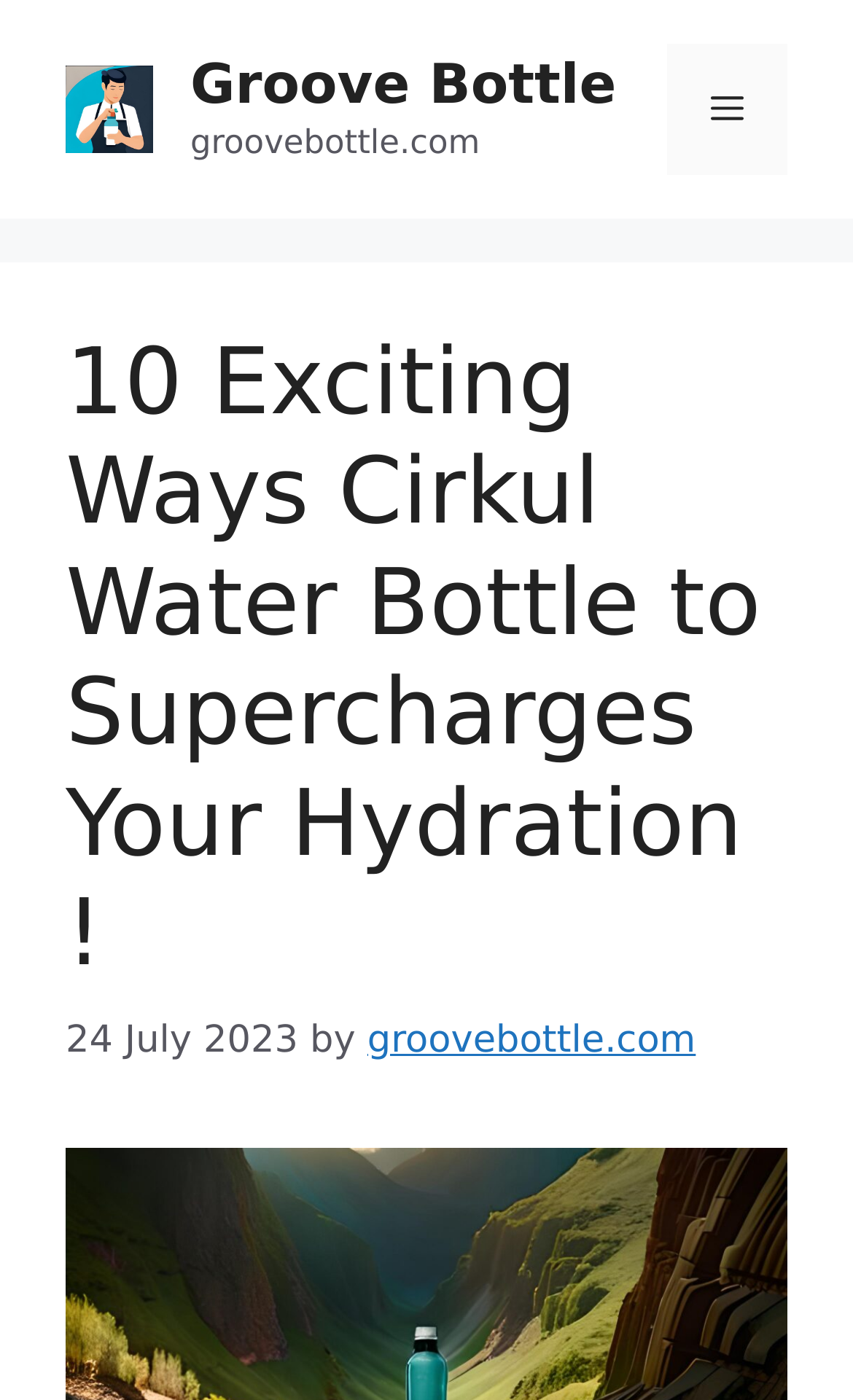Provide a short, one-word or phrase answer to the question below:
Is the website's logo on the top left?

Yes